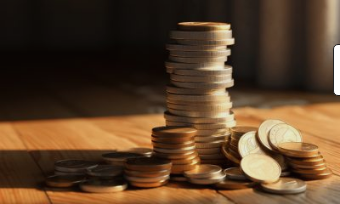Break down the image into a detailed narrative.

The image depicts a carefully arranged stack of coins, rising prominently against a wooden surface illuminated by soft, natural light. The coins, glistening with a sheen, exhibit a mix of sizes and are positioned neatly in a tall column that suggests a sense of wealth and prosperity. Surrounding the main stack, several additional coins are scattered, further enhancing the visual impression of abundance. This imagery resonates with themes of finance and commerce, aligning with the accompanying article, which discusses significant financial developments such as Cadyce's impressive 25% year-on-year revenue growth for FY23-24, driven by its innovative USB-C product line. The overall composition captures both the literal and metaphorical connotations of financial success and market growth, making it a fitting visual representation for topics related to business and economic progress.